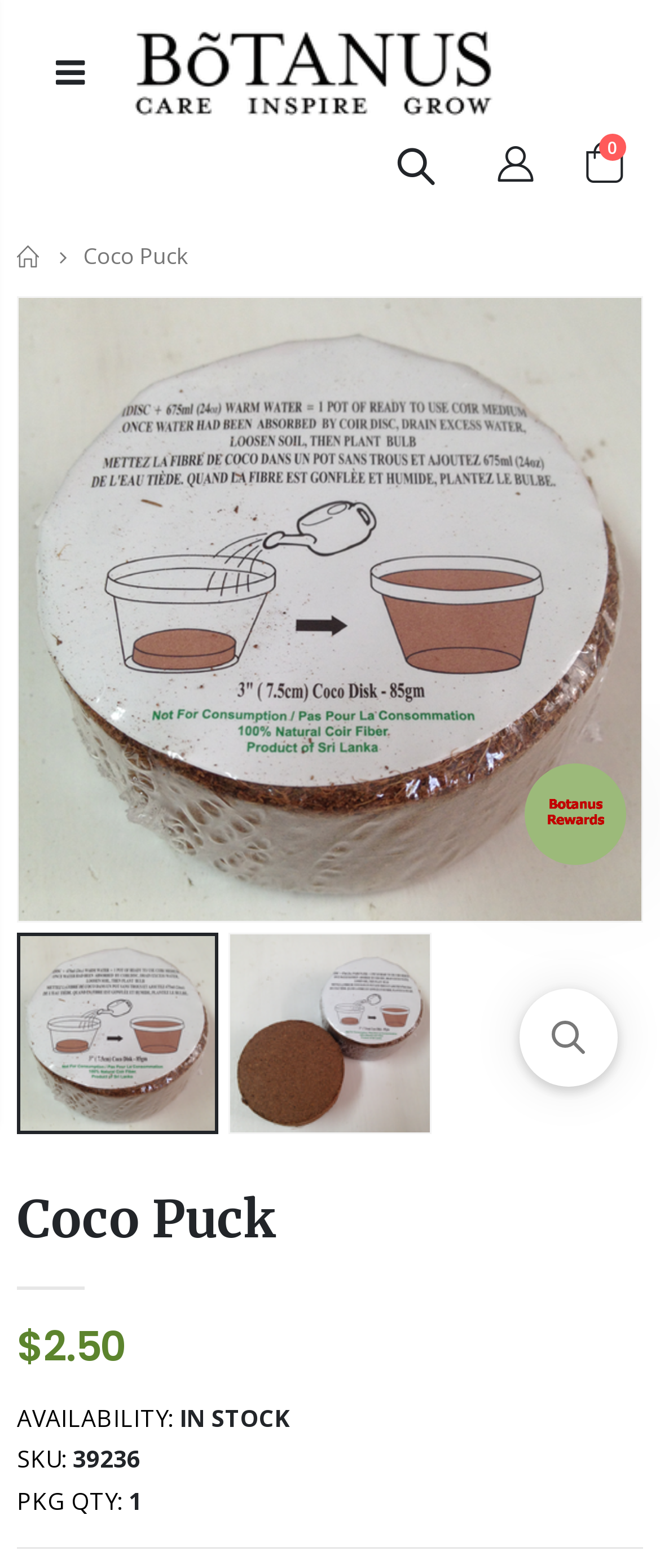Write an elaborate caption that captures the essence of the webpage.

This webpage is about Coco Puck, a 100% organic growing medium that is an alternative to peat. At the top left corner, there is a navigation menu with breadcrumbs, showing the path "Home" to "Coco Puck". Below the navigation menu, there is a large image that takes up most of the width of the page, showcasing the product.

Above the image, there are several links and icons aligned horizontally, including a link to "Botanus" with its logo, and three other icons. On the top right corner, there are three more links with icons.

Below the image, there is a heading that reads "Coco Puck", followed by a link with the same text. Underneath, there is a section with product information, including the price "$2.50", availability "IN STOCK", SKU "39236", and package quantity. 

On the right side of the product information section, there is a button. Below the product information section, there are two more links with icons, aligned horizontally.

Overall, the webpage is focused on showcasing the Coco Puck product, with prominent display of its image, price, and availability.